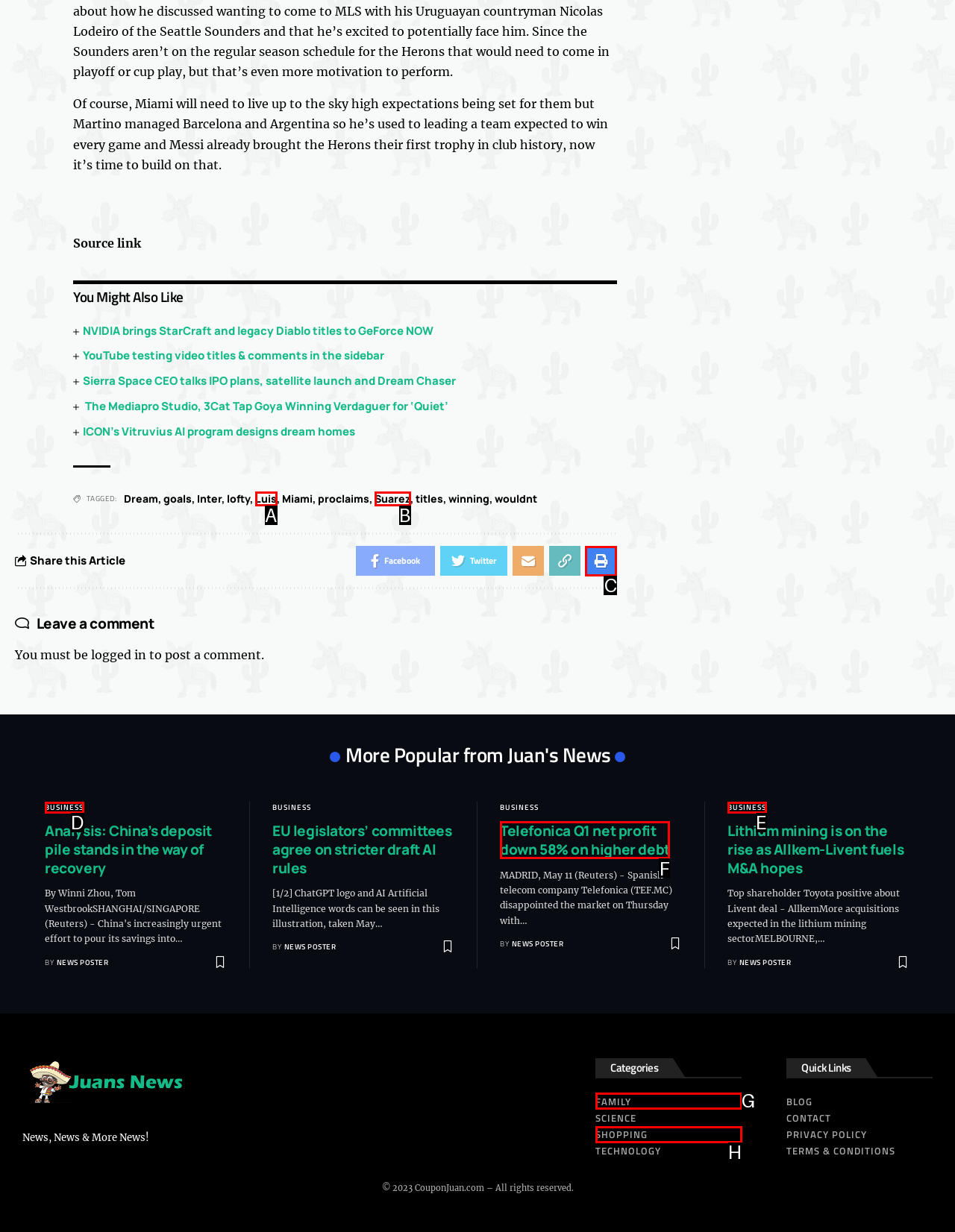Identify the matching UI element based on the description: Business
Reply with the letter from the available choices.

D